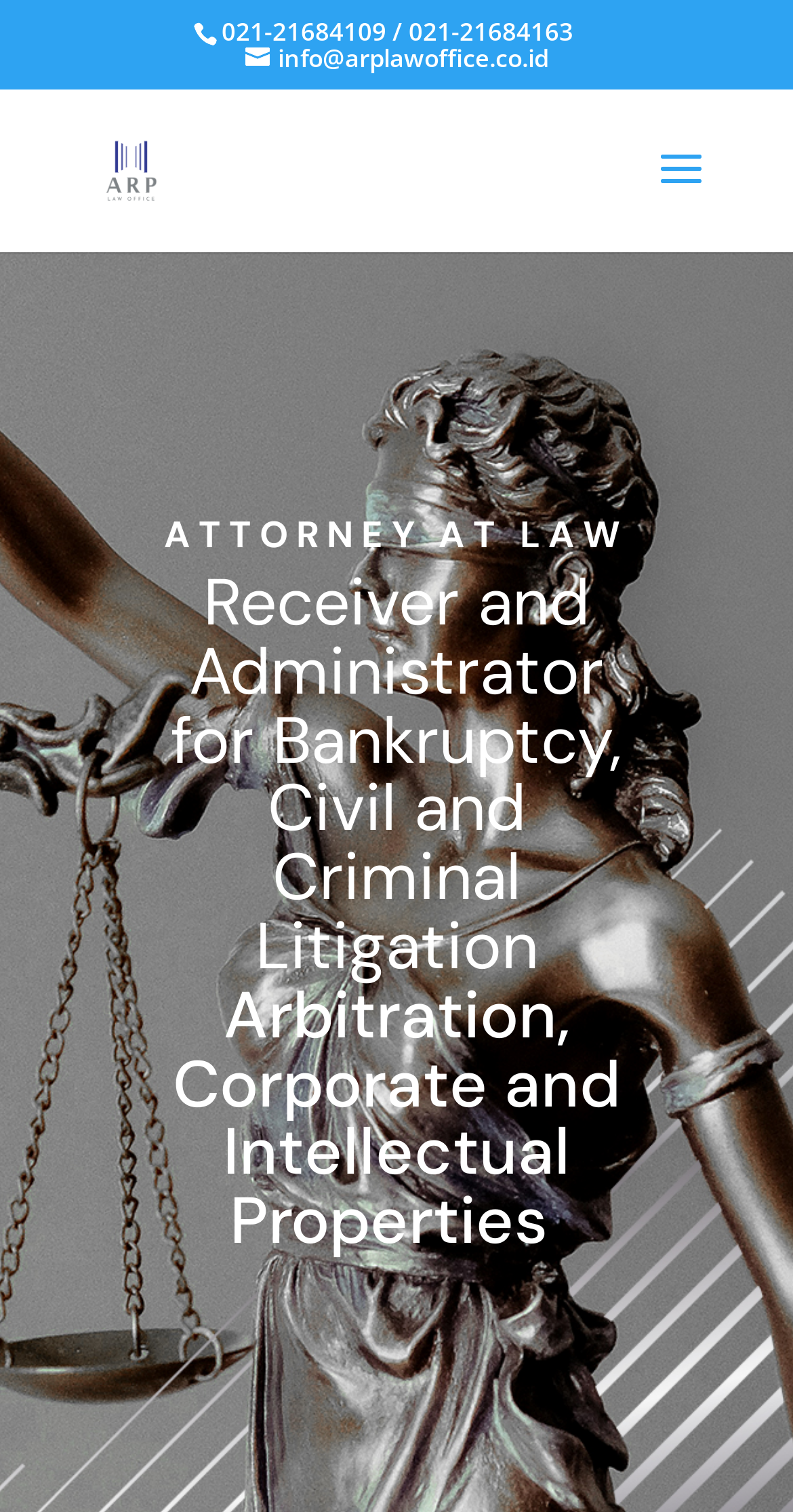What type of law does ARP Law Office specialize in? From the image, respond with a single word or brief phrase.

Bankruptcy, Civil, Criminal Litigation